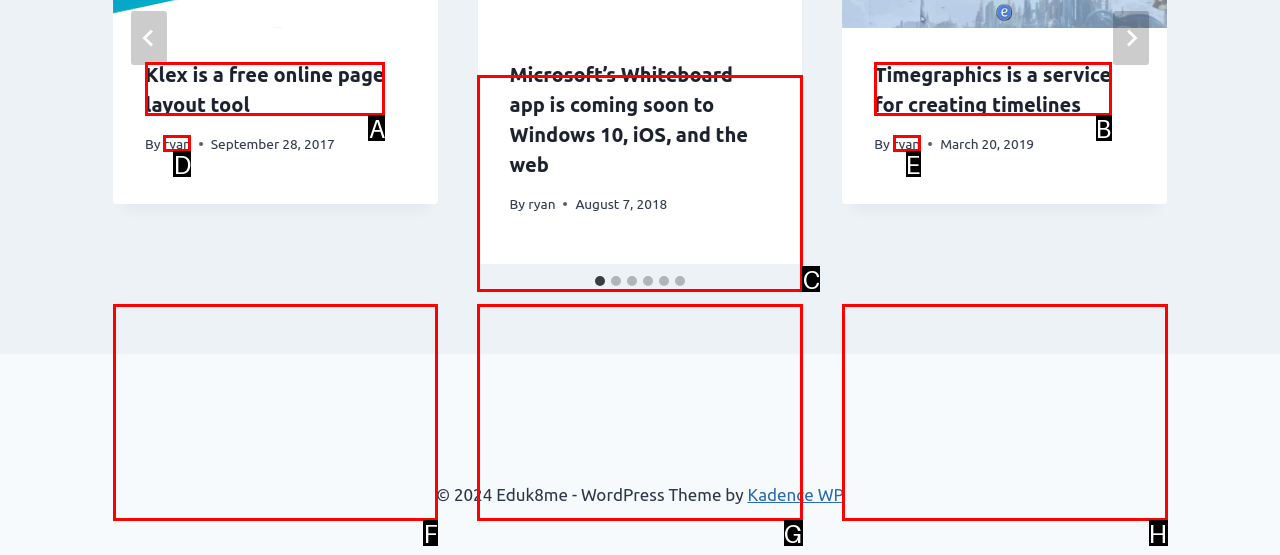Determine which HTML element I should select to execute the task: View the image of 'Microsoft’s Whiteboard app is coming soon to Windows 10, iOS, and the web'
Reply with the corresponding option's letter from the given choices directly.

C